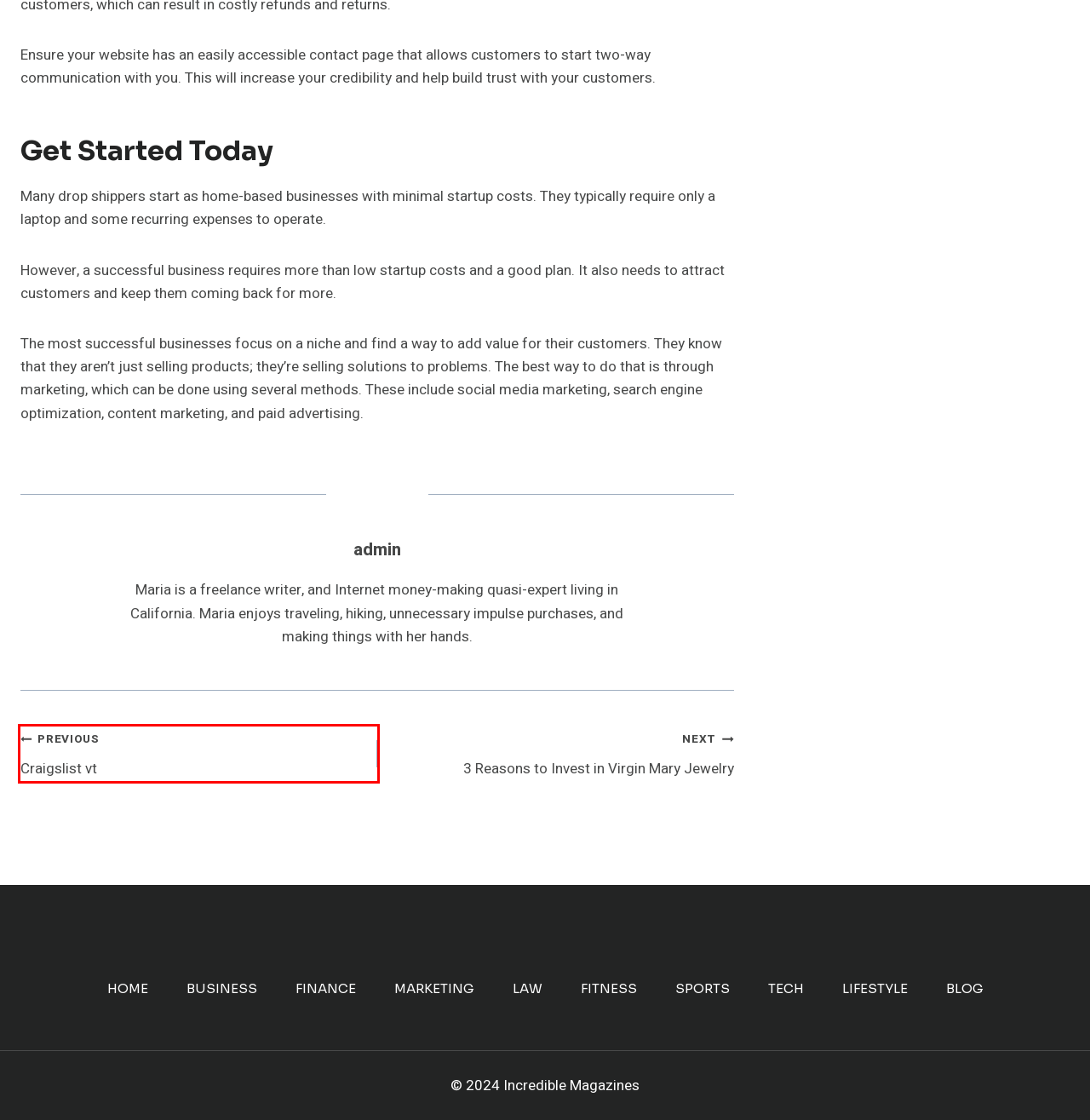You have a screenshot of a webpage with an element surrounded by a red bounding box. Choose the webpage description that best describes the new page after clicking the element inside the red bounding box. Here are the candidates:
A. TECH
B. Business
C. 3 Reasons to Invest in Virgin Mary Jewelry - Incredible Magazines
D. About - Incredible Magazines
E. Fitness
F. Craigslist vt - Incredible Magazines
G. Lifestyle
H. LAW

F